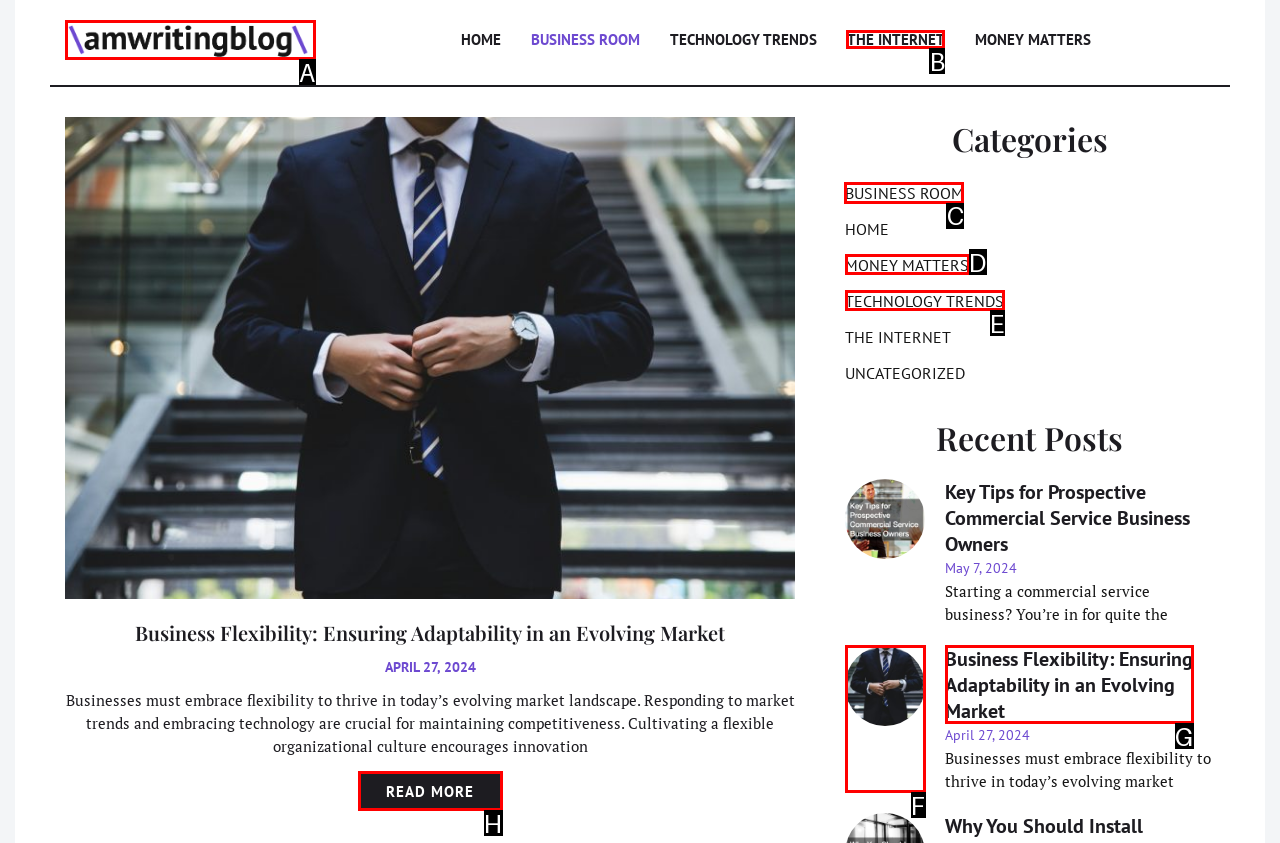Determine which HTML element to click on in order to complete the action: view business room category.
Reply with the letter of the selected option.

C